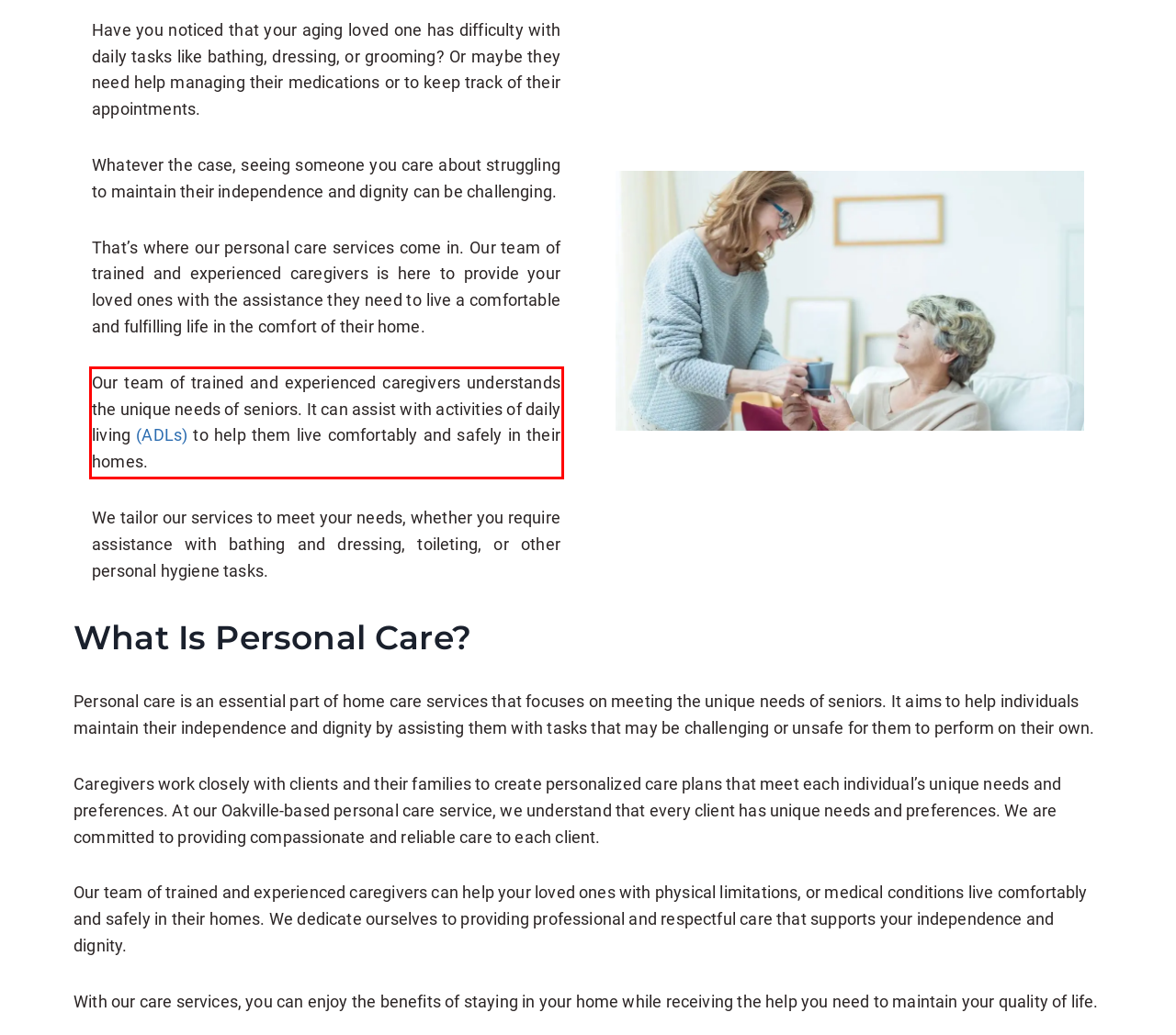Please identify and extract the text content from the UI element encased in a red bounding box on the provided webpage screenshot.

Our team of trained and experienced caregivers understands the unique needs of seniors. It can assist with activities of daily living (ADLs) to help them live comfortably and safely in their homes.